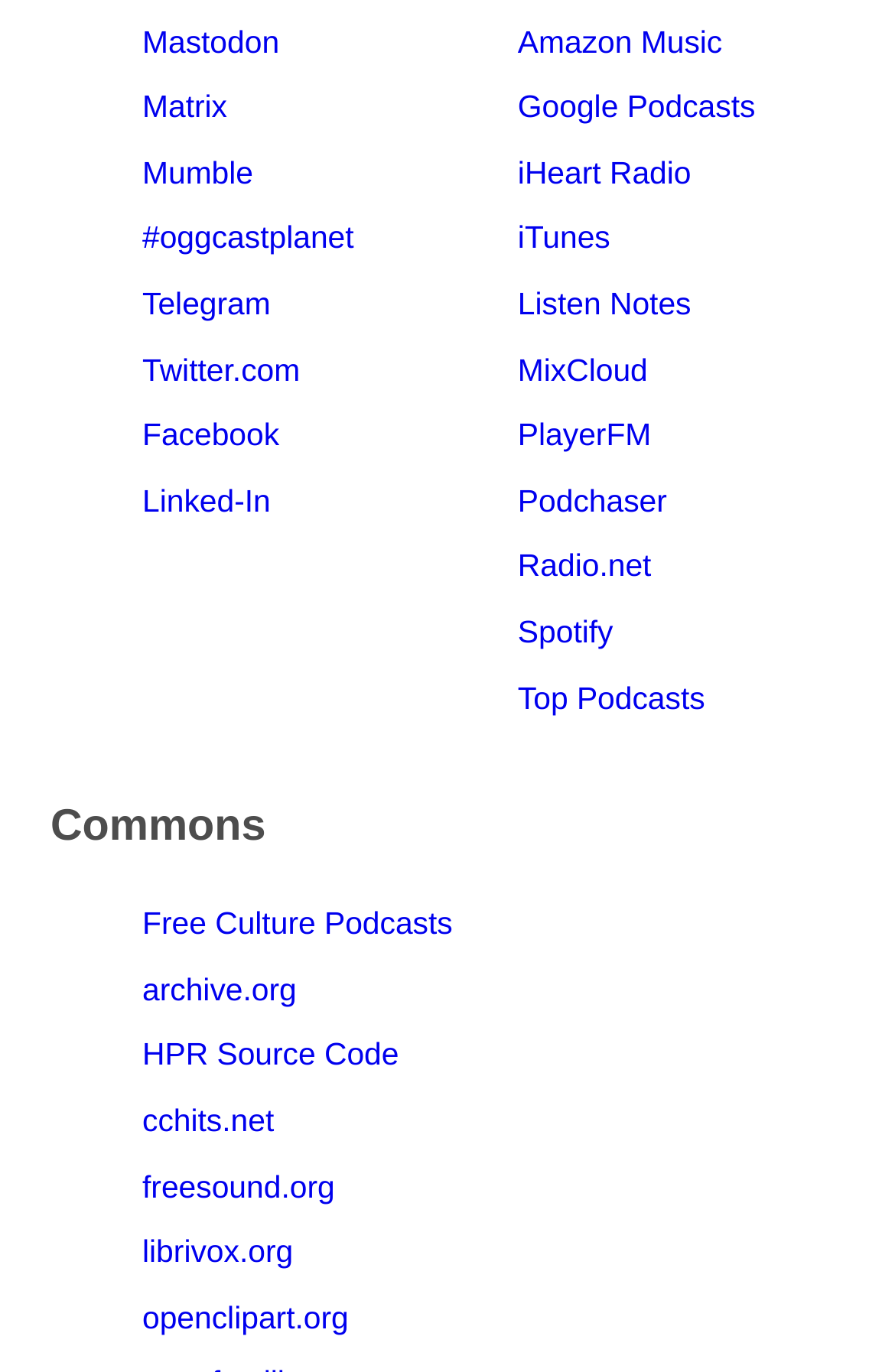Find the bounding box coordinates of the element's region that should be clicked in order to follow the given instruction: "Visit Amazon Music". The coordinates should consist of four float numbers between 0 and 1, i.e., [left, top, right, bottom].

[0.578, 0.018, 0.807, 0.043]